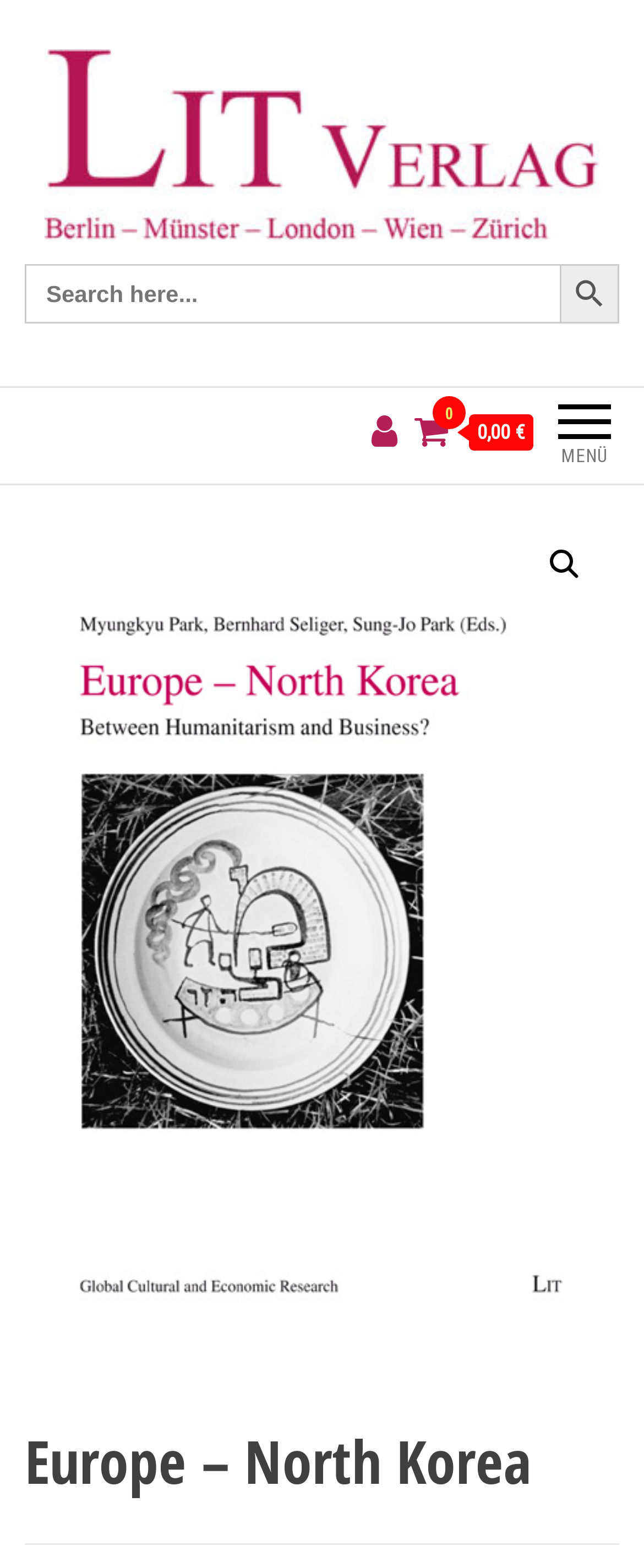Give a one-word or short phrase answer to this question: 
What is the search button icon?

Search